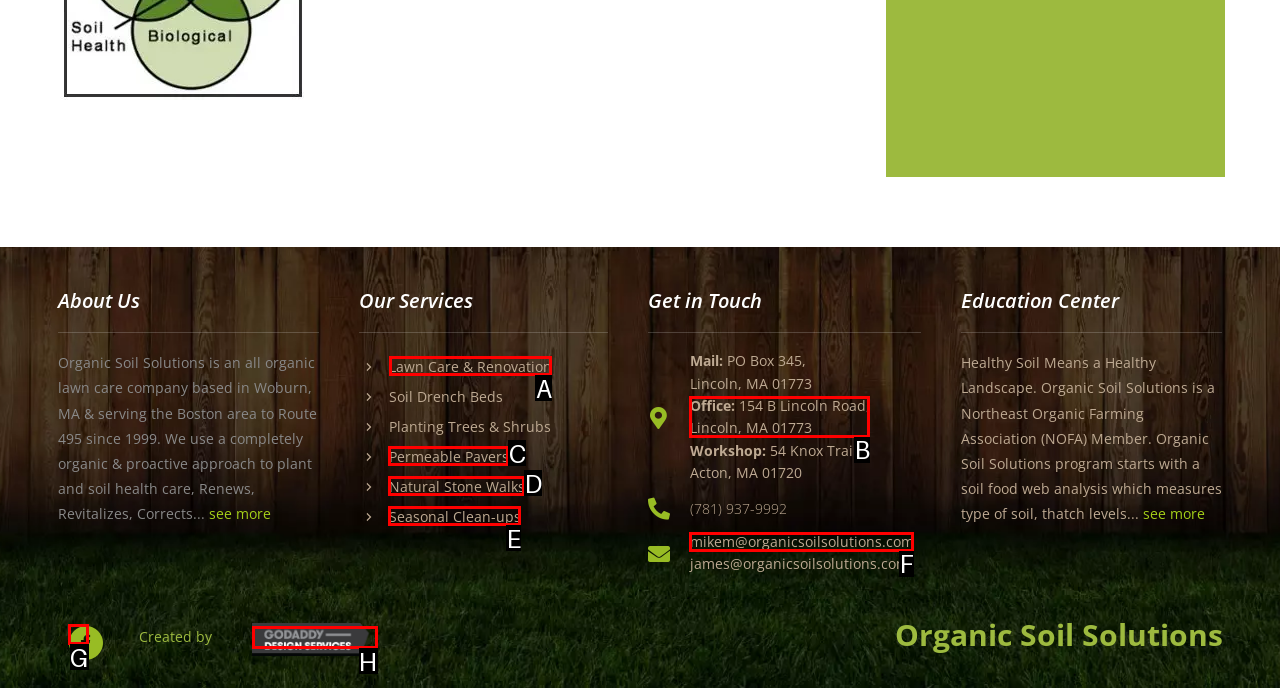Select the appropriate bounding box to fulfill the task: go to Lawn Care & Renovation page Respond with the corresponding letter from the choices provided.

A